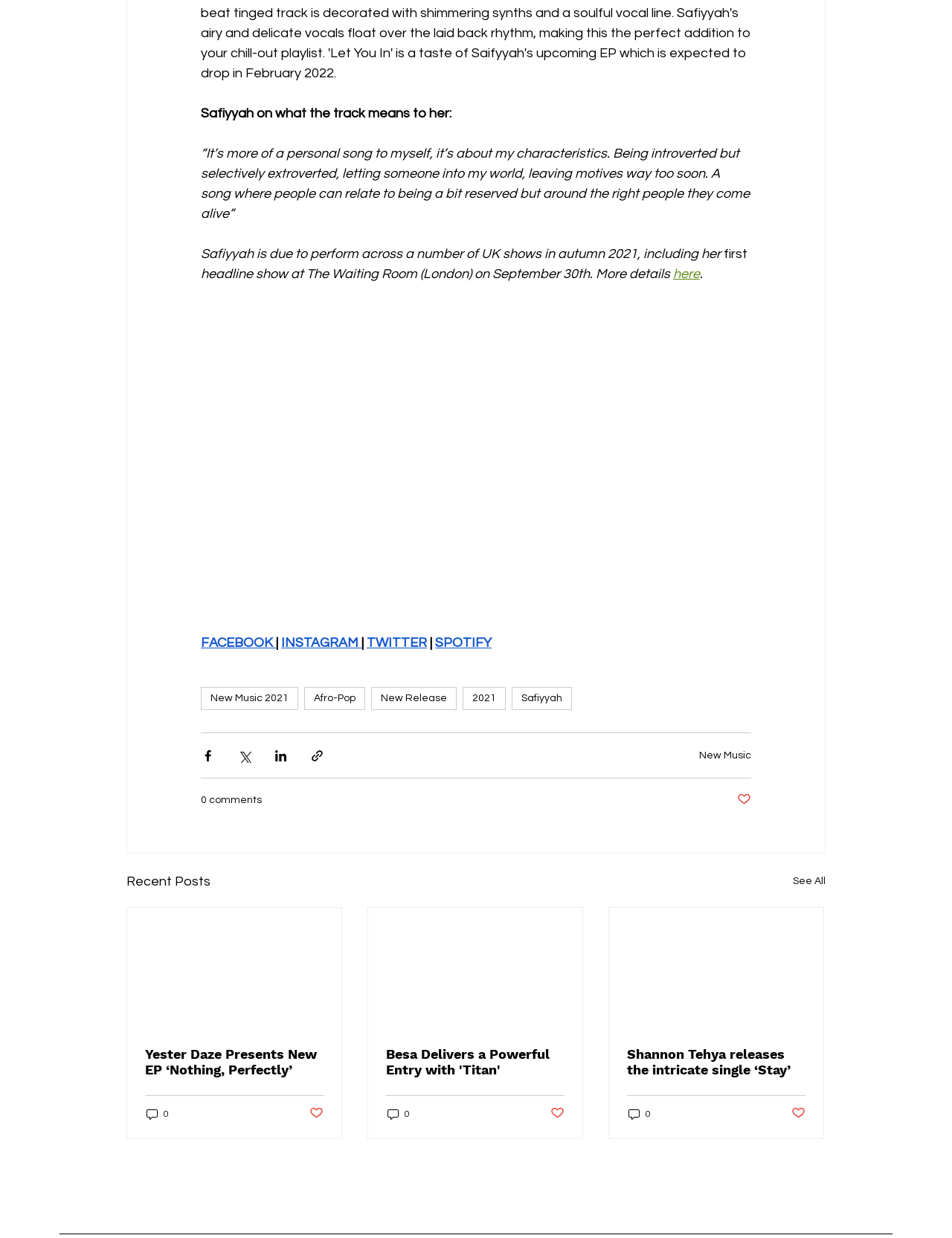Identify the bounding box coordinates of the HTML element based on this description: "New Music 2021".

[0.211, 0.555, 0.313, 0.574]